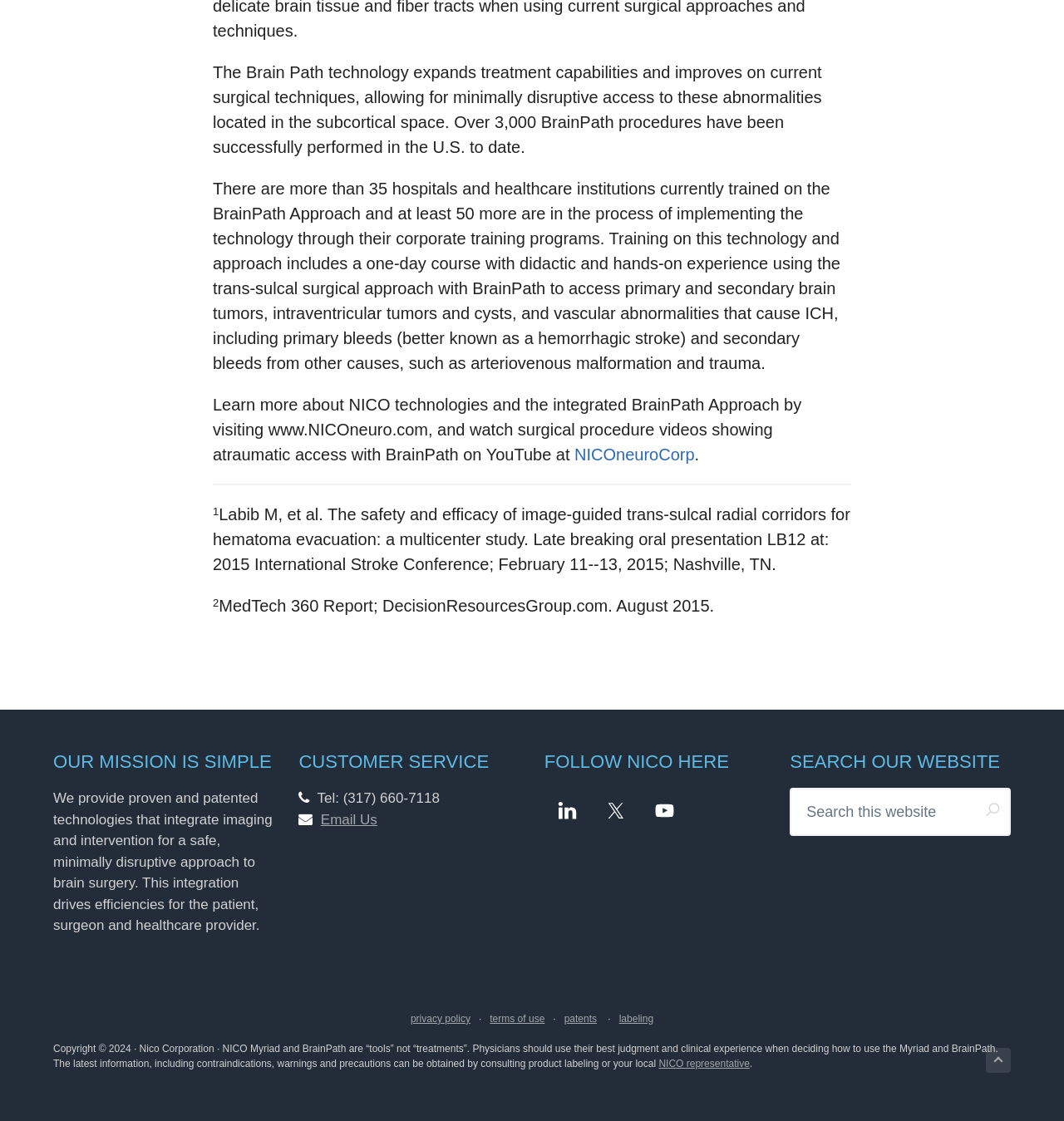Give a one-word or one-phrase response to the question: 
What is the BrainPath technology used for?

Minimally disruptive access to subcortical space